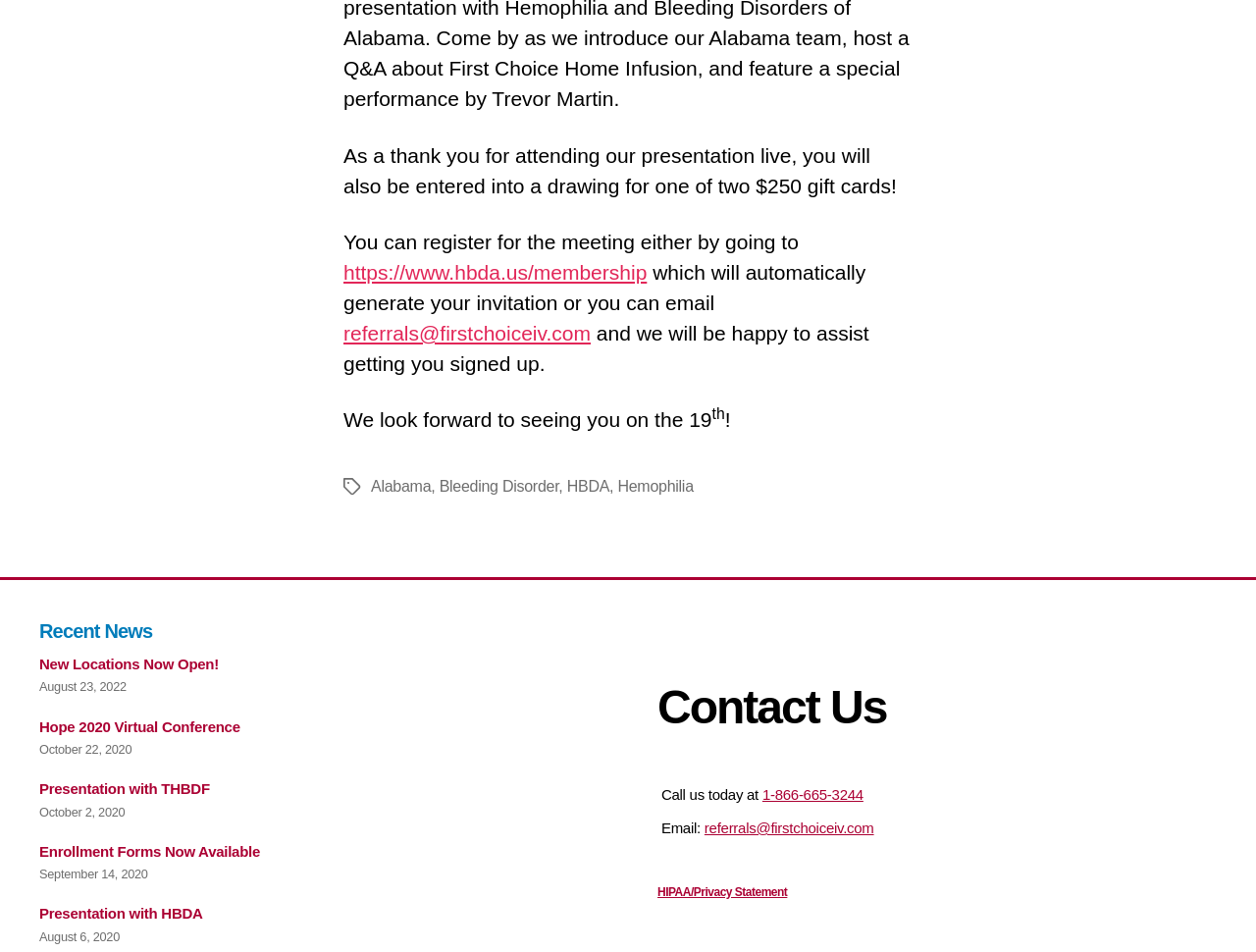Given the description "Alabama", provide the bounding box coordinates of the corresponding UI element.

[0.295, 0.529, 0.343, 0.547]